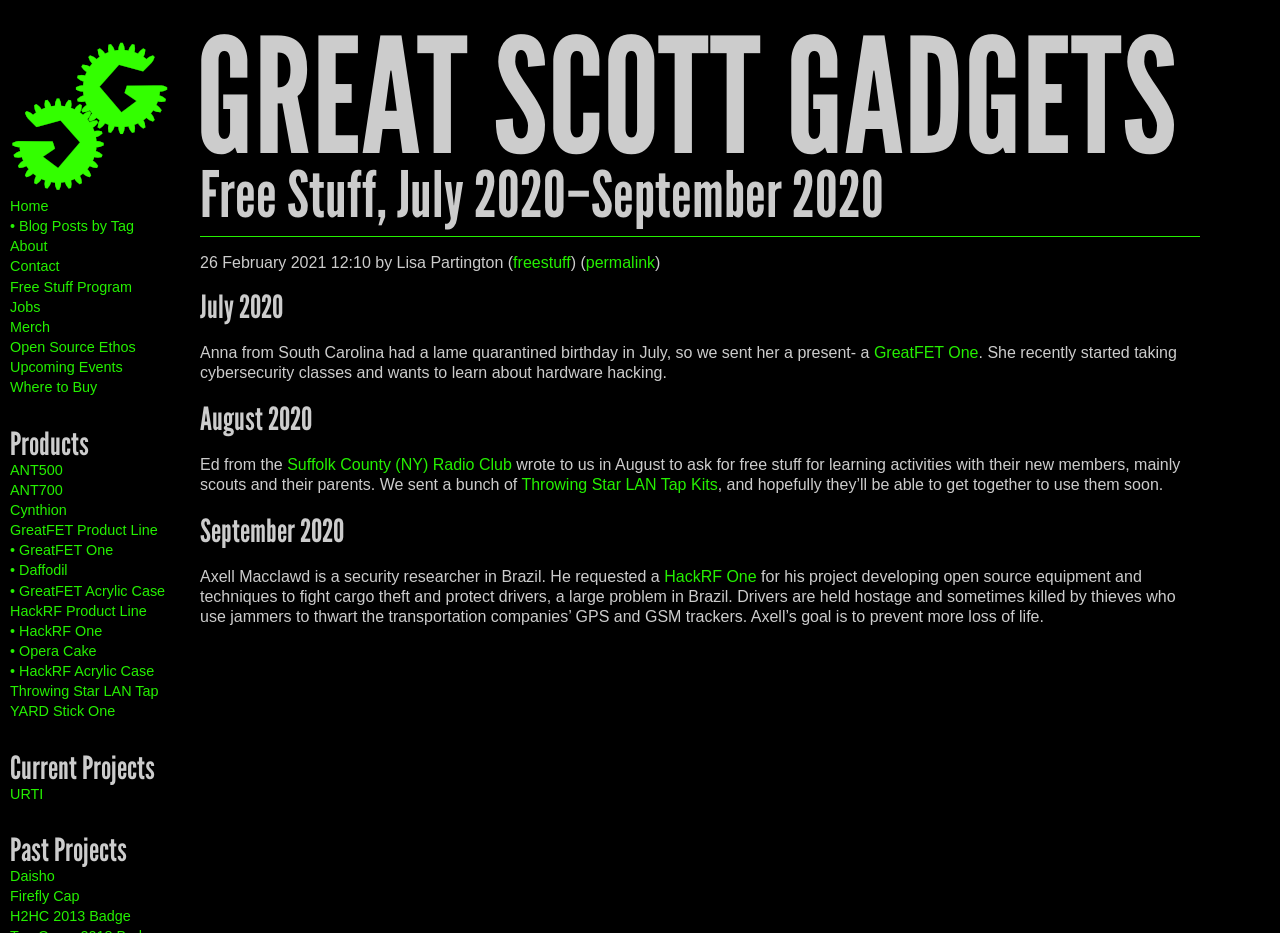Please determine the bounding box coordinates of the element to click on in order to accomplish the following task: "Leave a comment". Ensure the coordinates are four float numbers ranging from 0 to 1, i.e., [left, top, right, bottom].

None